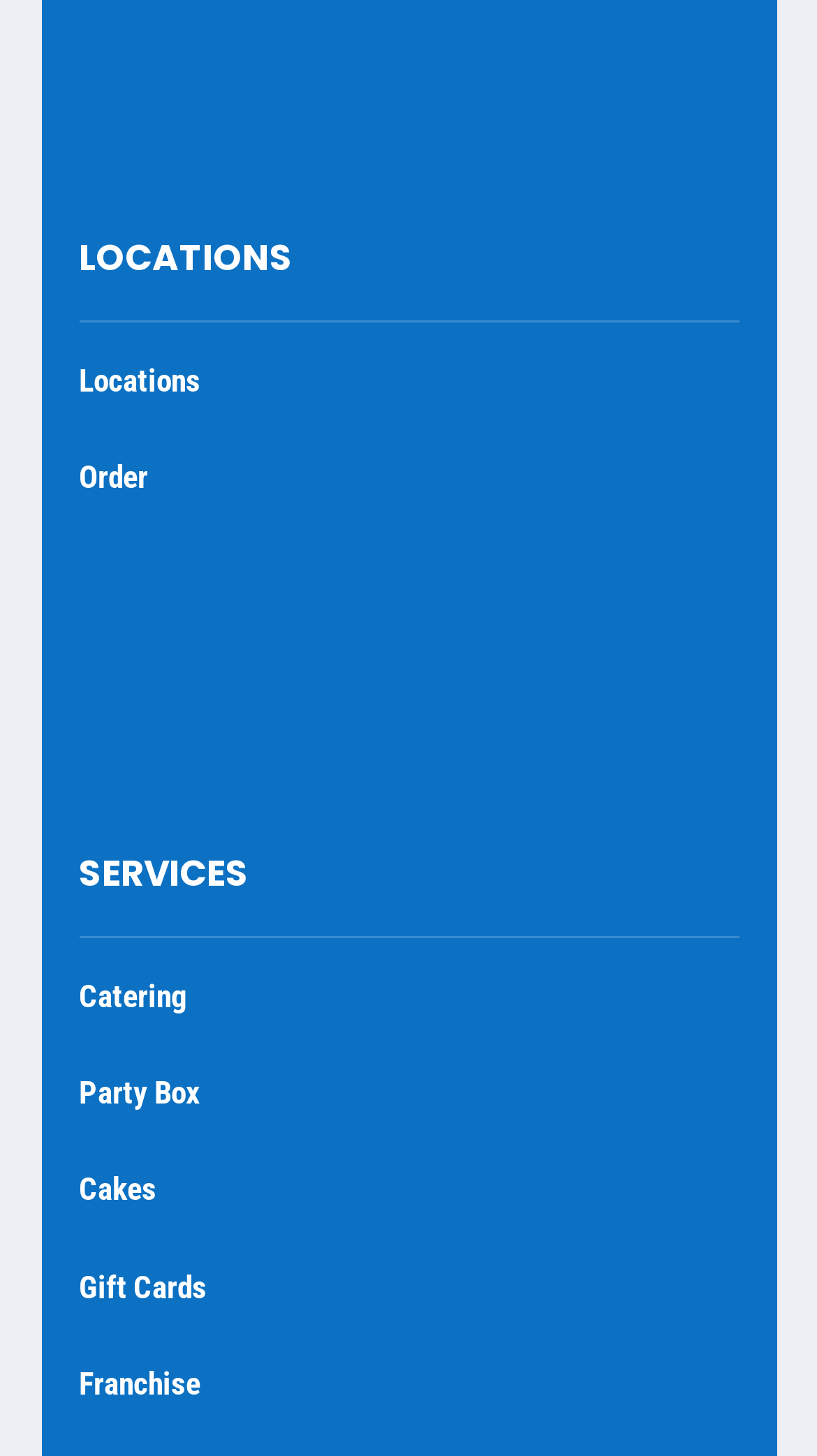Predict the bounding box of the UI element based on this description: "Locations".

[0.095, 0.248, 0.244, 0.274]